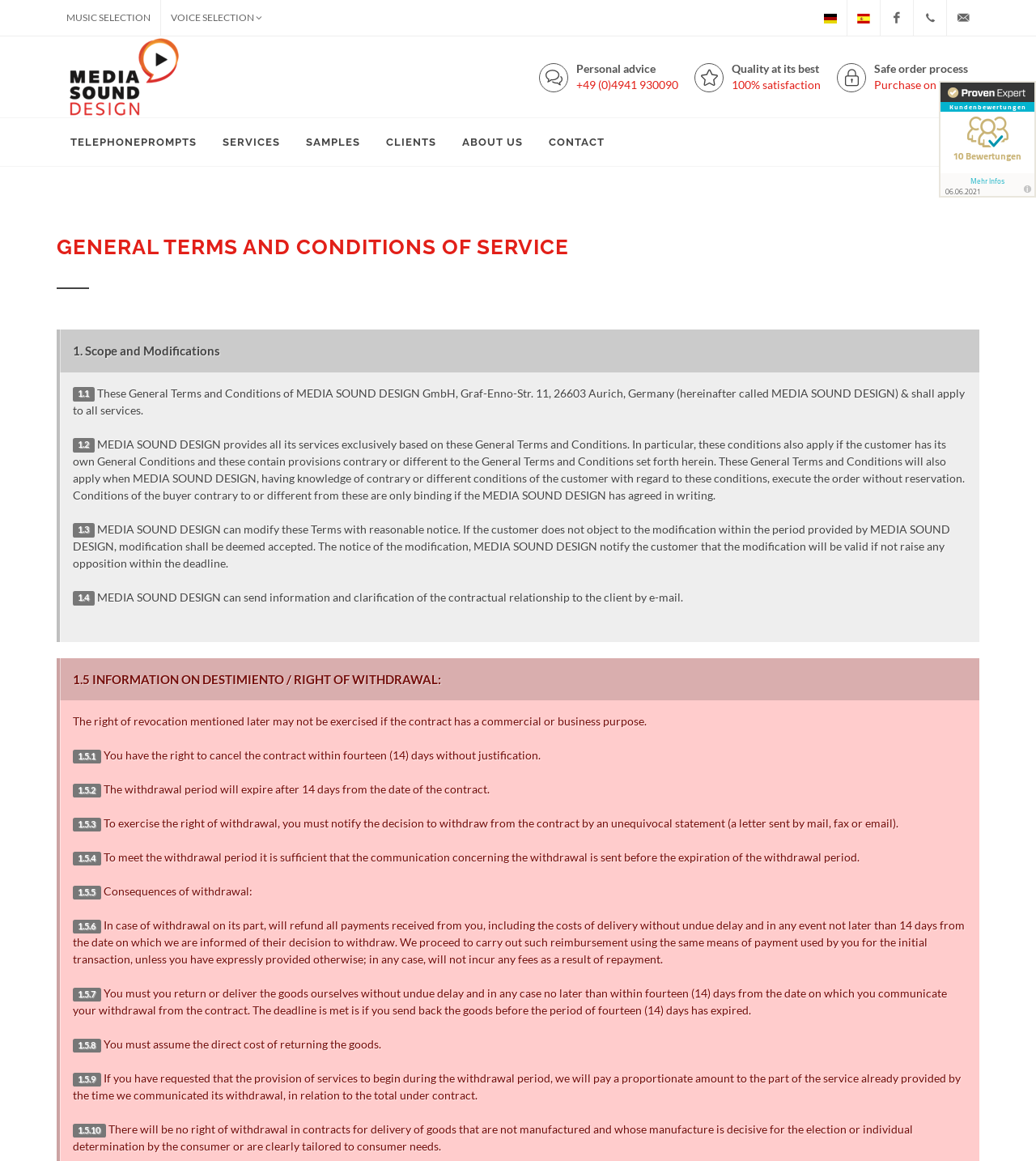Identify the bounding box coordinates of the area that should be clicked in order to complete the given instruction: "Click on MUSIC SELECTION". The bounding box coordinates should be four float numbers between 0 and 1, i.e., [left, top, right, bottom].

[0.055, 0.0, 0.155, 0.031]